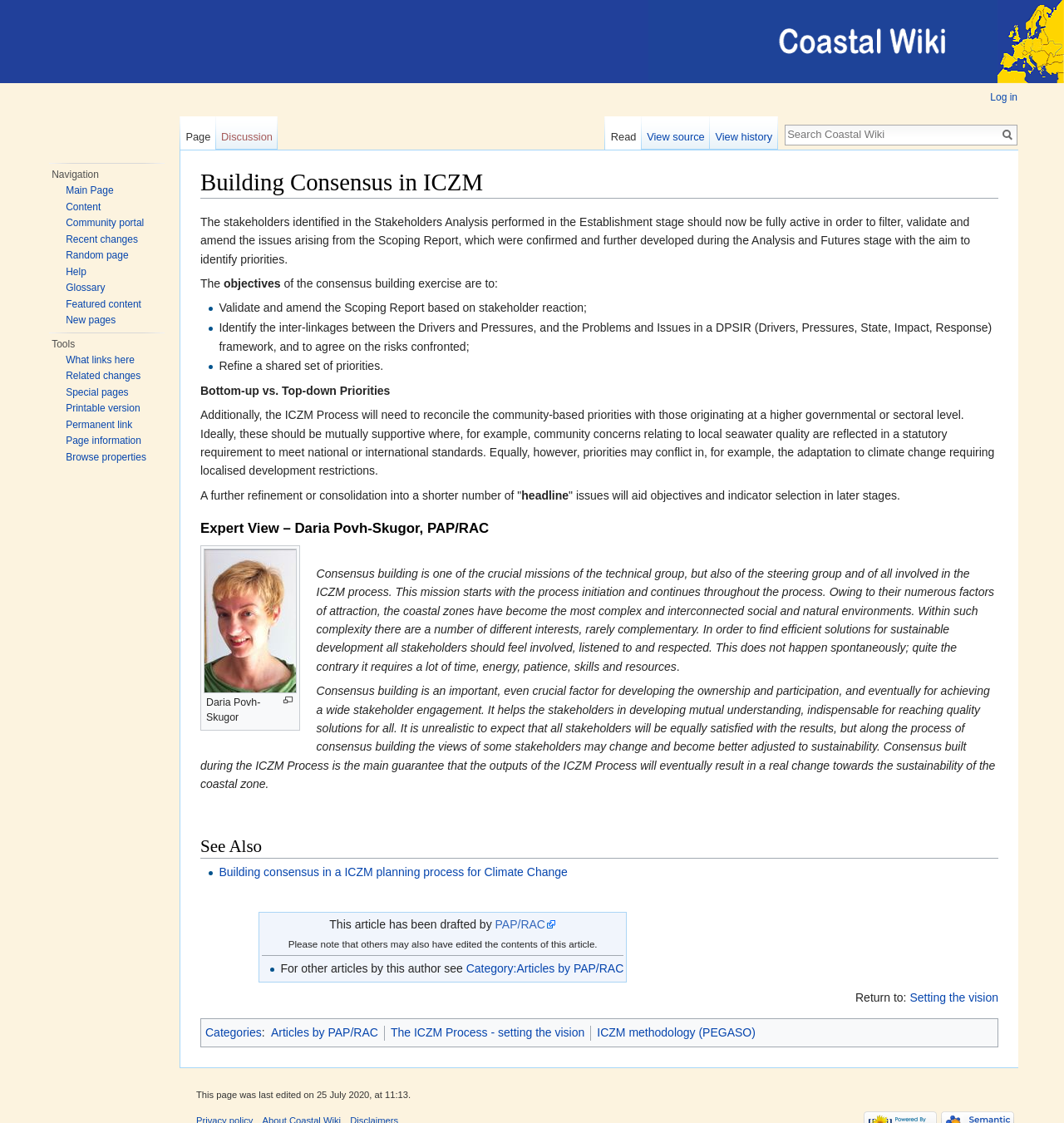Please give a concise answer to this question using a single word or phrase: 
What is the role of the technical group in ICZM?

Consensus building